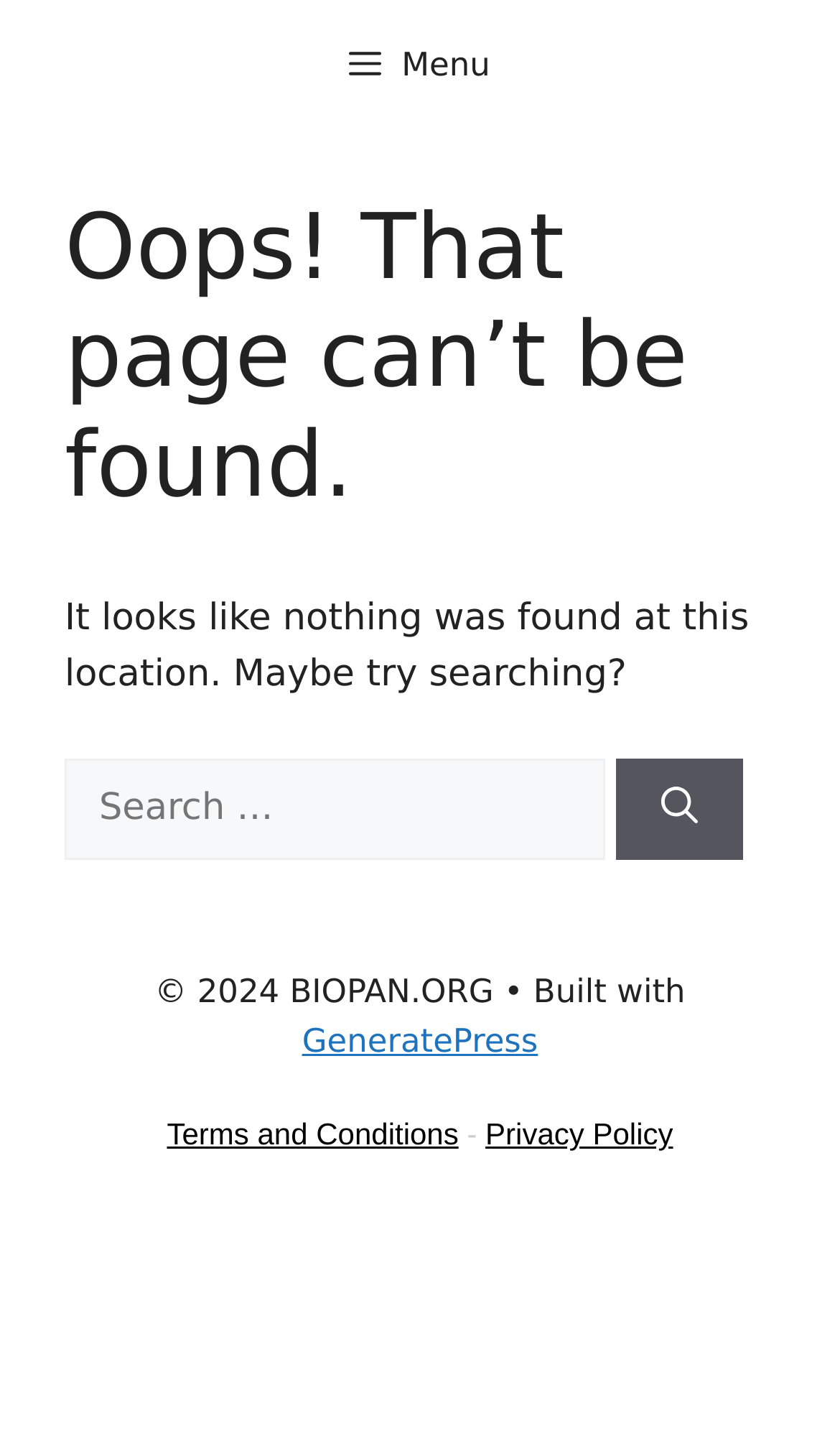What is the message displayed when a page is not found?
Please respond to the question thoroughly and include all relevant details.

The main heading of the webpage displays the message 'Oops! That page can’t be found.' when a page is not found, indicating that the webpage is a 404 error page.